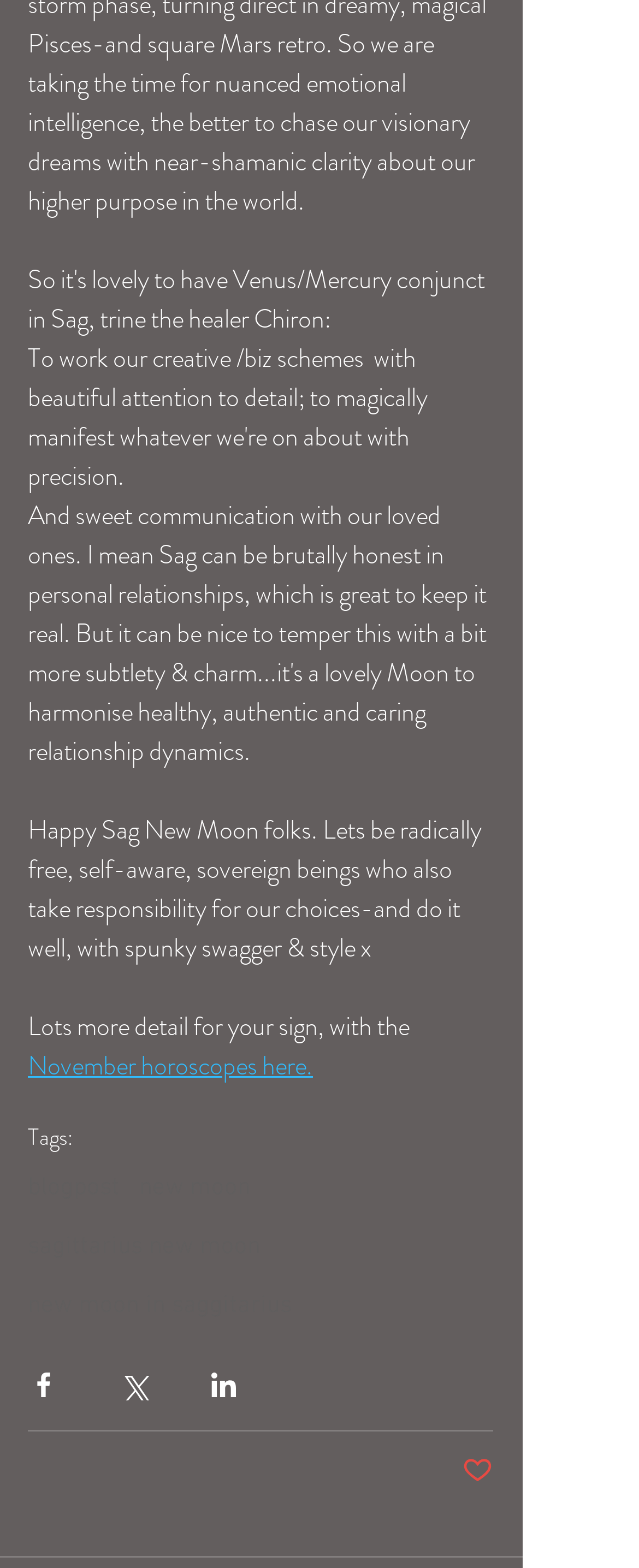Calculate the bounding box coordinates for the UI element based on the following description: "new moon in saggitarius". Ensure the coordinates are four float numbers between 0 and 1, i.e., [left, top, right, bottom].

[0.044, 0.823, 0.456, 0.842]